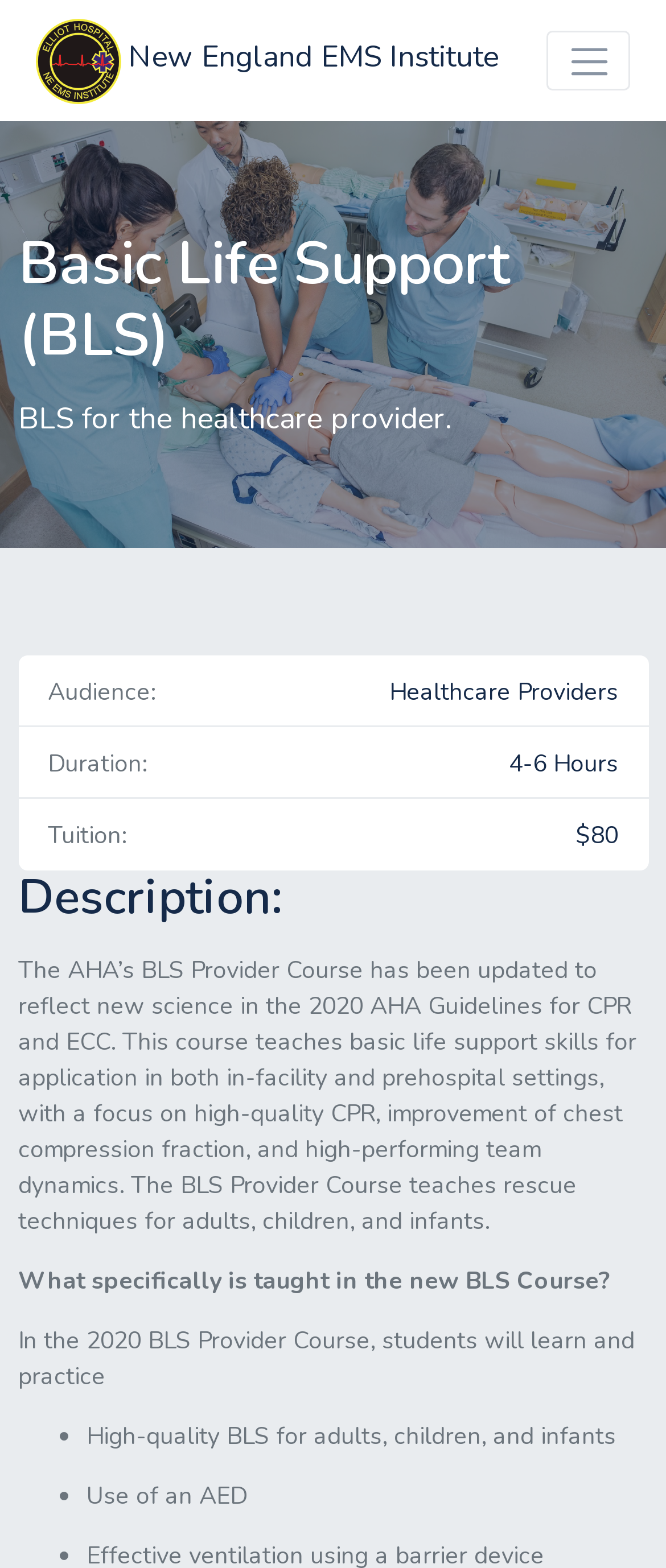Given the description of the UI element: "New England EMS Institute", predict the bounding box coordinates in the form of [left, top, right, bottom], with each value being a float between 0 and 1.

[0.054, 0.011, 0.816, 0.066]